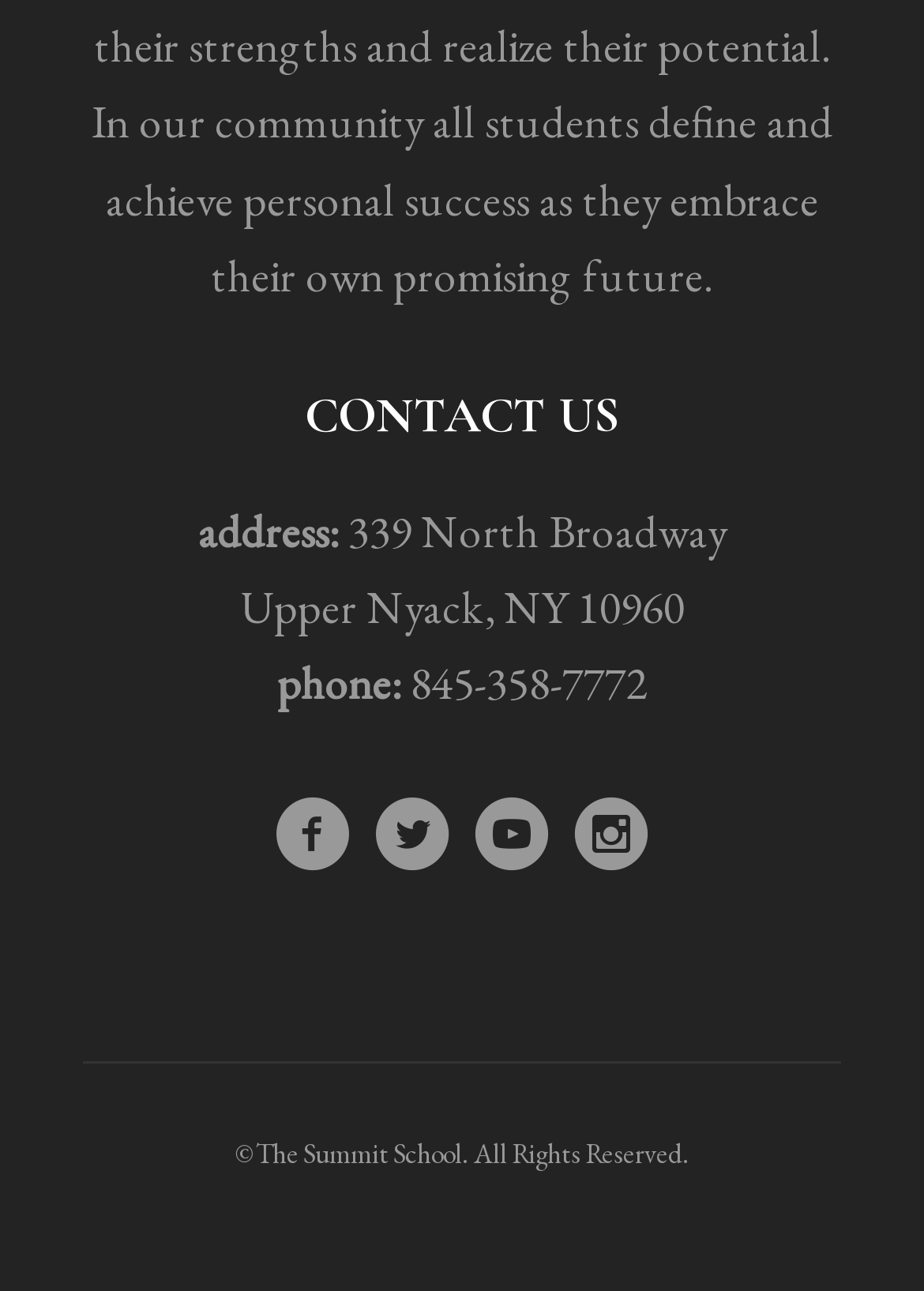Answer briefly with one word or phrase:
What is the copyright information?

The Summit School. All Rights Reserved.